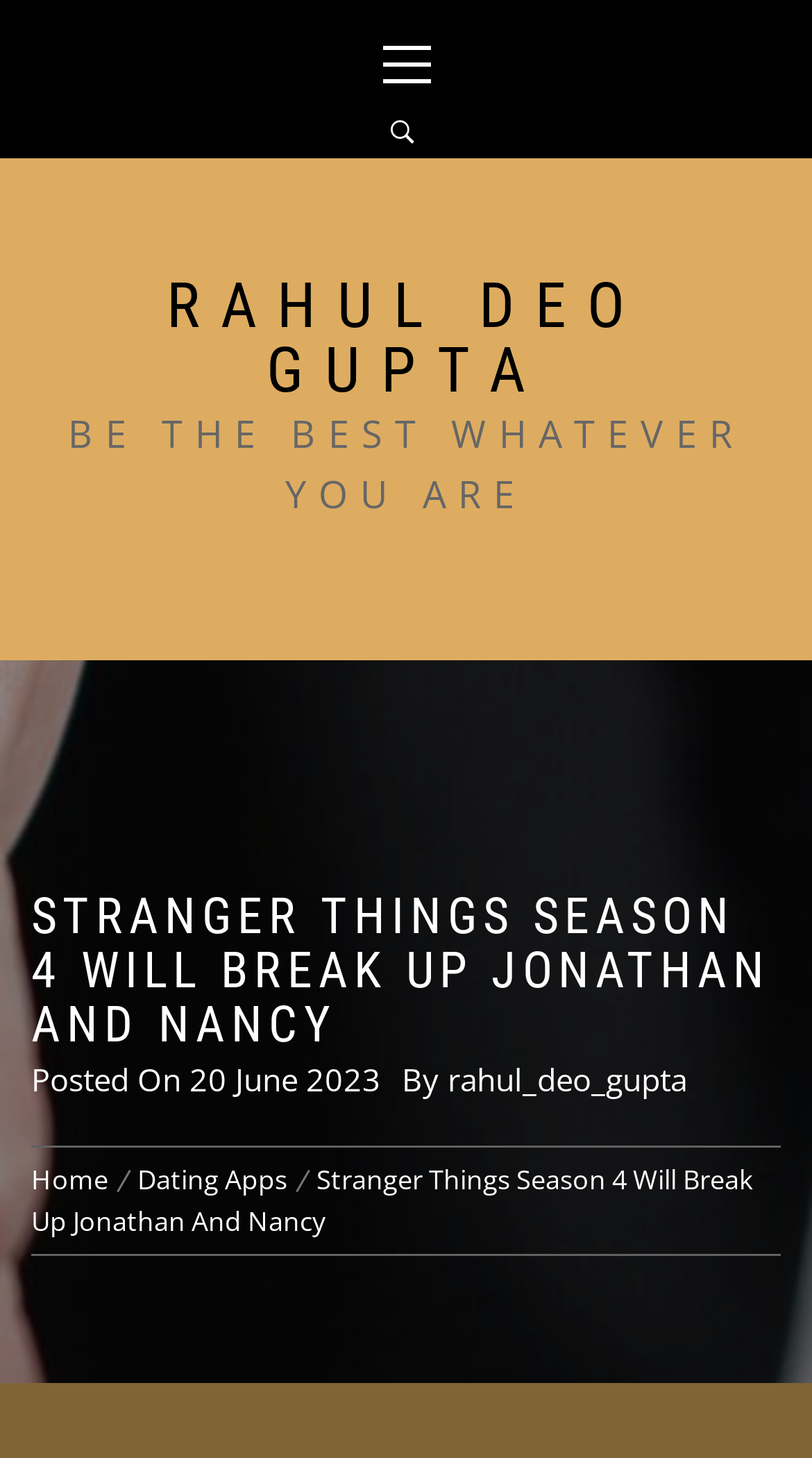What is the slogan or motto of the website?
Based on the screenshot, answer the question with a single word or phrase.

BE THE BEST WHATEVER YOU ARE